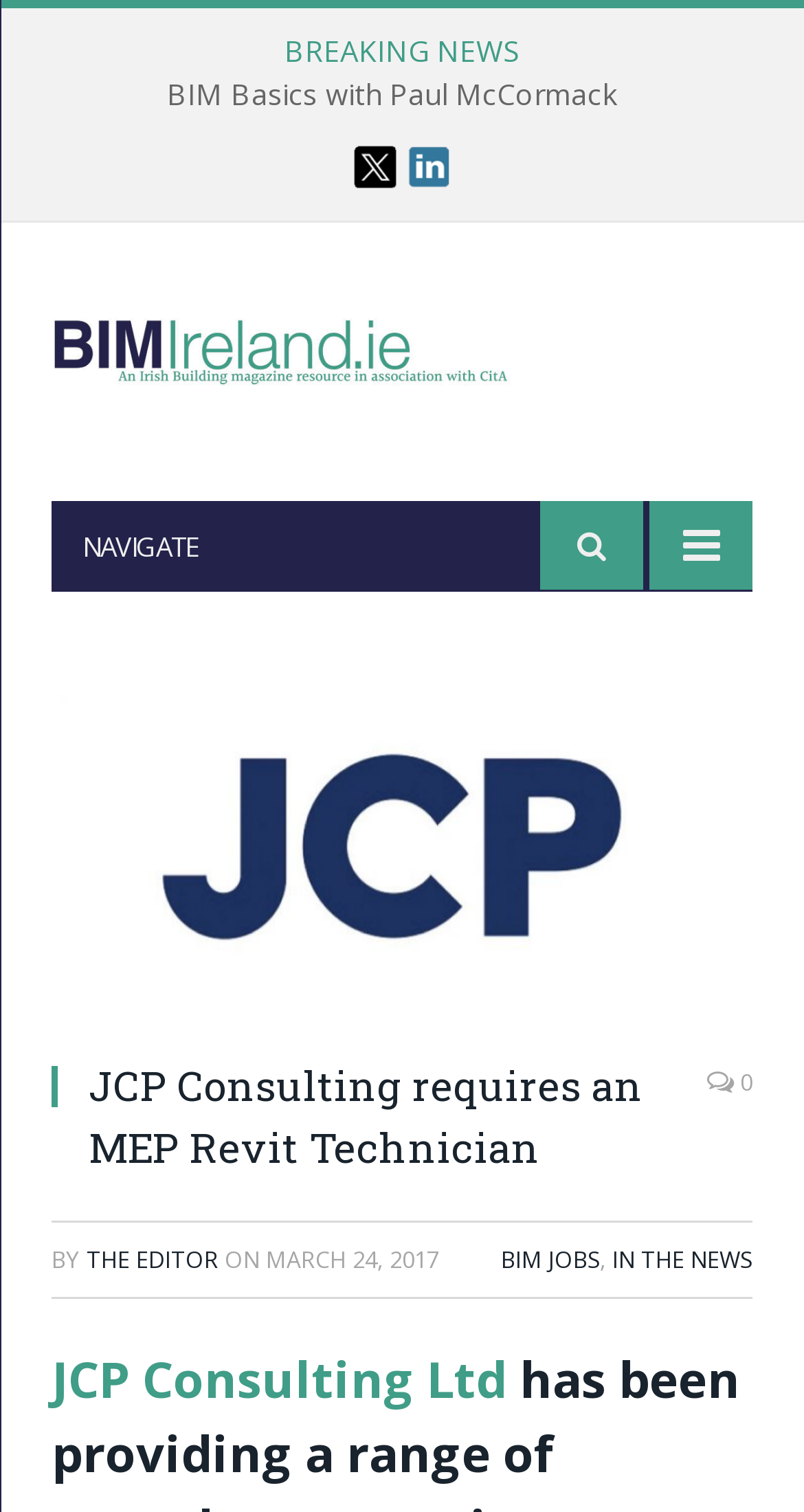What is the name of the editor of the article?
Please use the image to provide an in-depth answer to the question.

The answer can be found in the job posting section of the webpage, where the editor's name 'THE EDITOR' is mentioned. This is the person who edited the article.